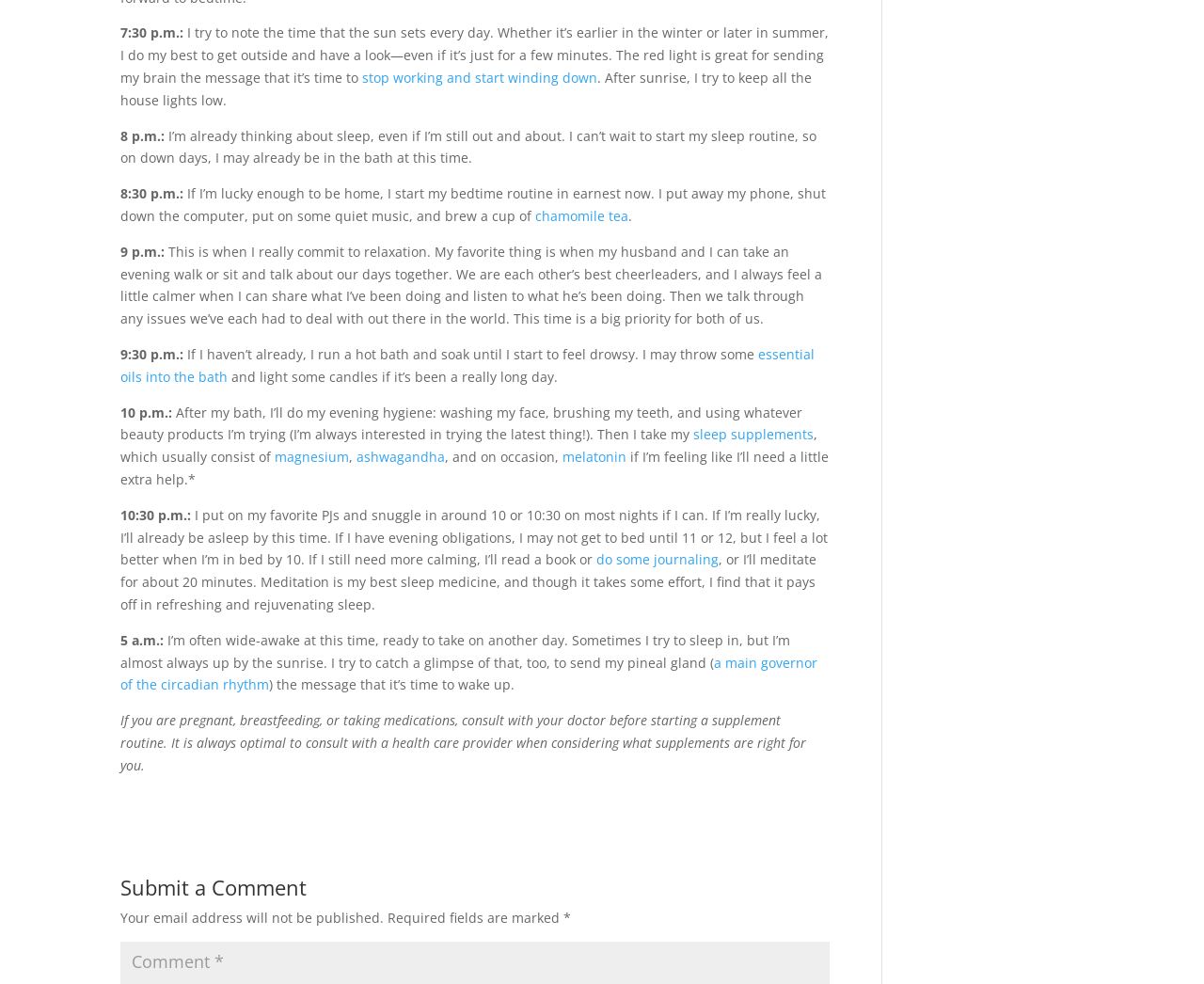Identify and provide the bounding box coordinates of the UI element described: "magnesium". The coordinates should be formatted as [left, top, right, bottom], with each number being a float between 0 and 1.

[0.228, 0.455, 0.29, 0.473]